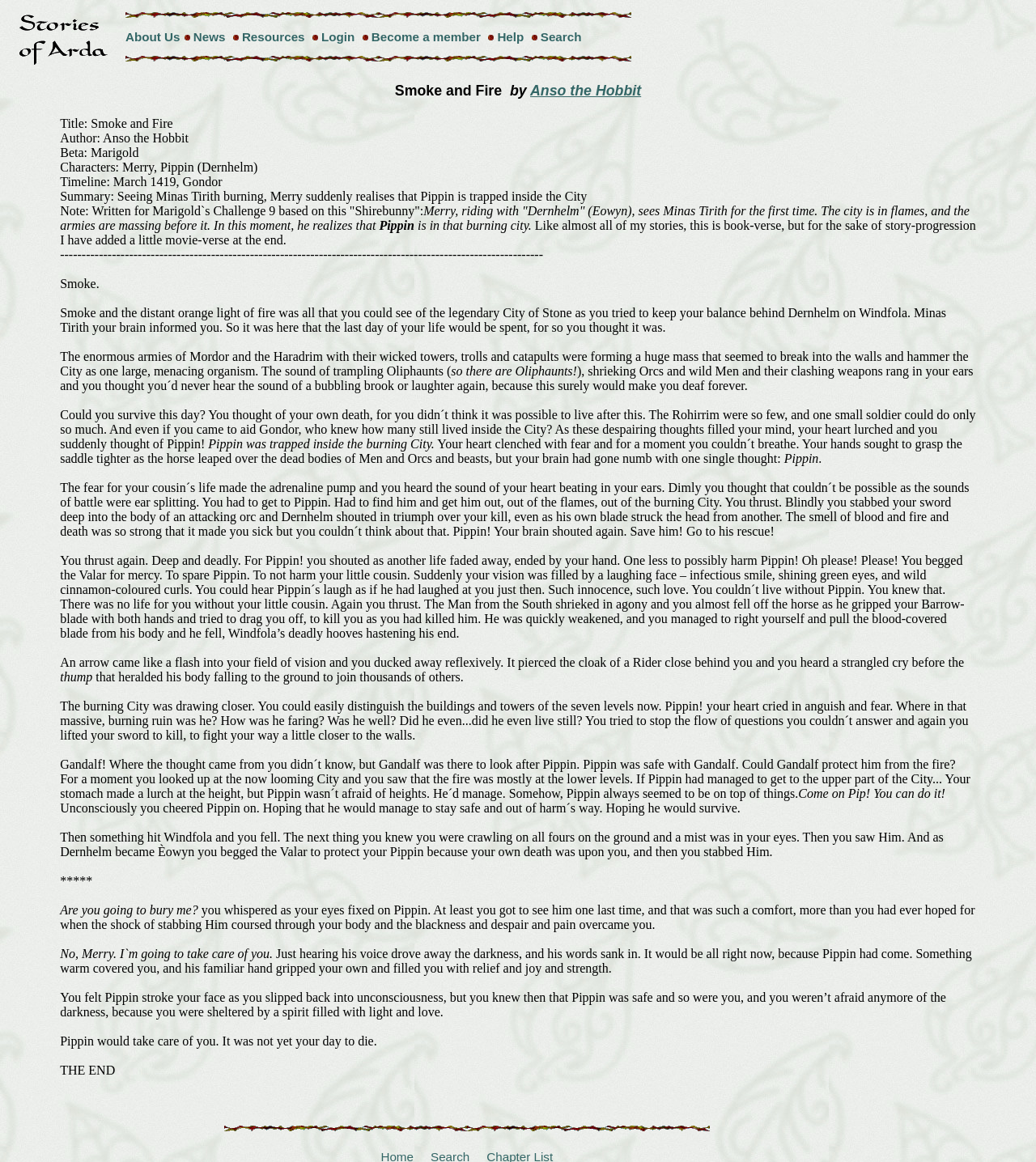Pinpoint the bounding box coordinates of the clickable element to carry out the following instruction: "search for stories."

[0.522, 0.026, 0.561, 0.038]